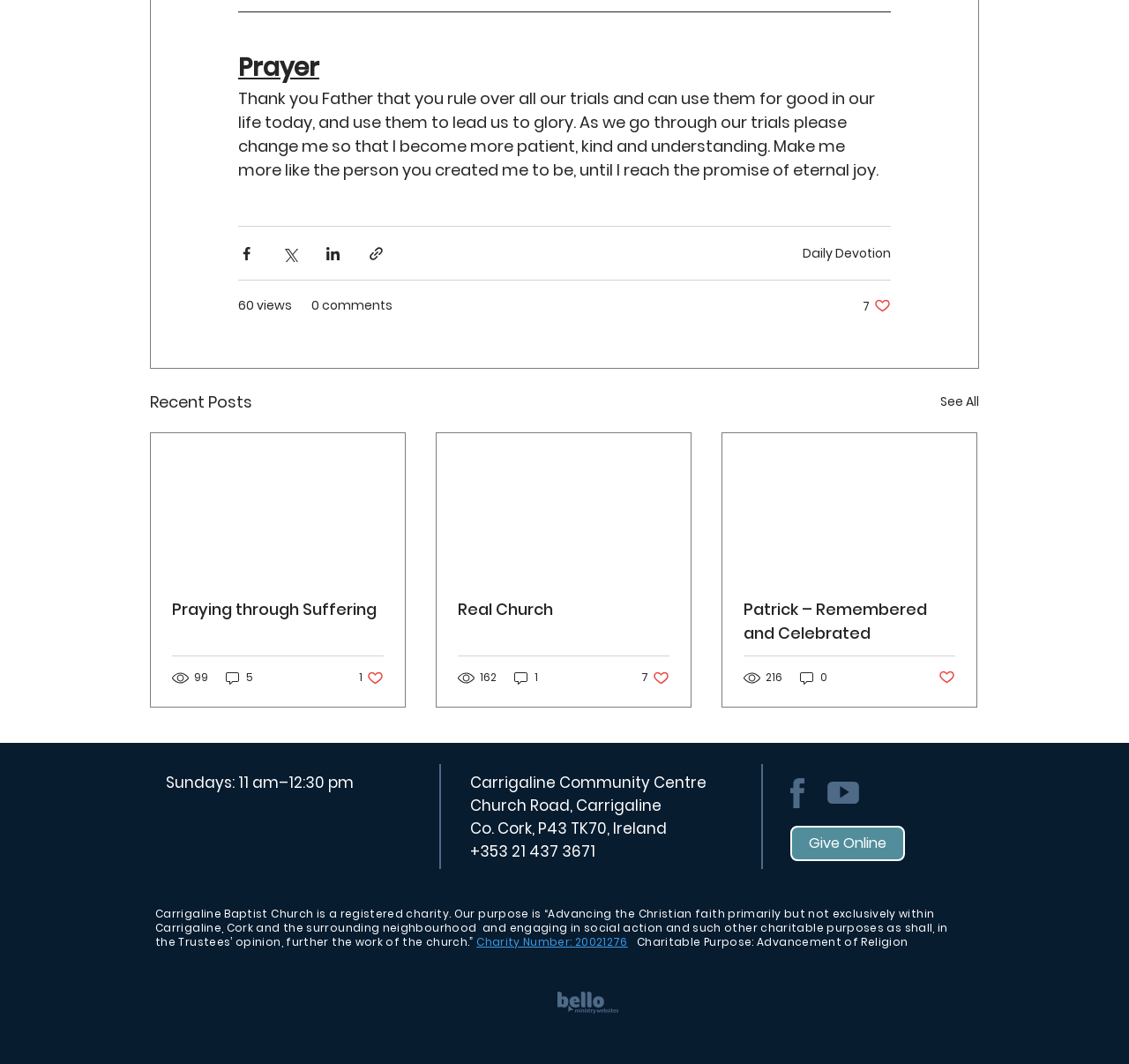What is the address of the Carrigaline Community Centre?
Make sure to answer the question with a detailed and comprehensive explanation.

The address of the Carrigaline Community Centre is Church Road, Carrigaline, Co. Cork, P43 TK70, Ireland, as indicated by the static text elements.